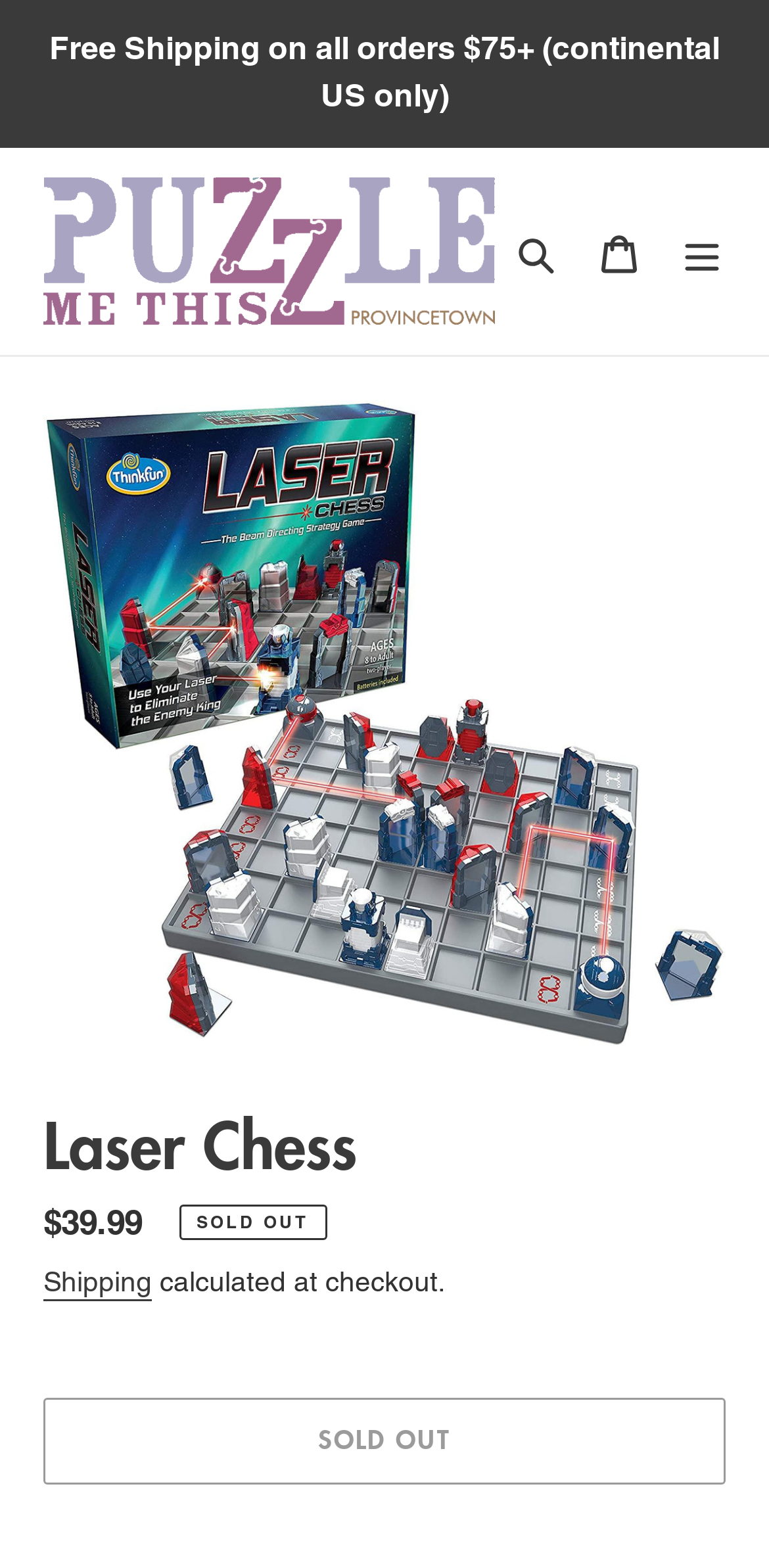Provide a comprehensive caption for the webpage.

The webpage is about Laser Chess, a STEM toy for boys and girls that has won the MENSA Select Award. At the top of the page, there is an announcement section that spans the entire width, taking up about 9% of the page's height. Within this section, there is a static text stating "Free Shipping on all orders $75+ (continental US only)".

Below the announcement section, there are several navigation elements aligned horizontally, including a link to "Puzzle Me This", a search button, a cart link, and a menu button. The menu button is not expanded by default.

The main content of the page is focused on the Laser Chess product, with a large image of the product taking up about 69% of the page's height and 89% of the page's width. Above the image, there is a heading that reads "Laser Chess". Below the image, there is a description list that provides details about the product, including its regular price of $39.99, which is currently sold out. The sold-out status is emphasized with a "SOLD OUT" label.

Additionally, there is a link to "Shipping" and a static text that explains that the shipping cost will be calculated at checkout. At the very bottom of the page, there is a disabled "Sold out" button with a popup dialog, and a status indicator that displays the text "SOLD OUT".